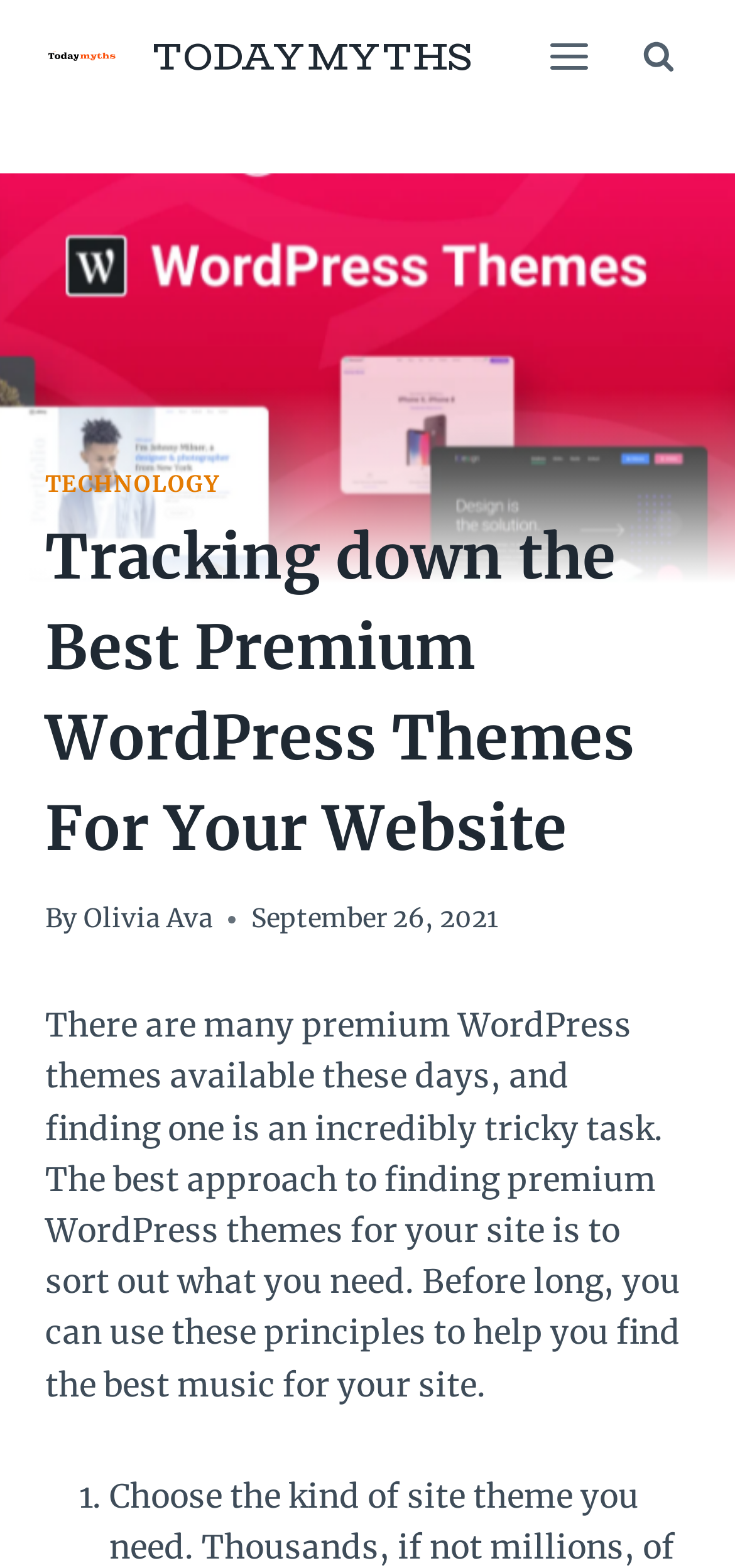Extract the bounding box coordinates for the UI element described by the text: "Olivia Ava". The coordinates should be in the form of [left, top, right, bottom] with values between 0 and 1.

[0.113, 0.576, 0.29, 0.597]